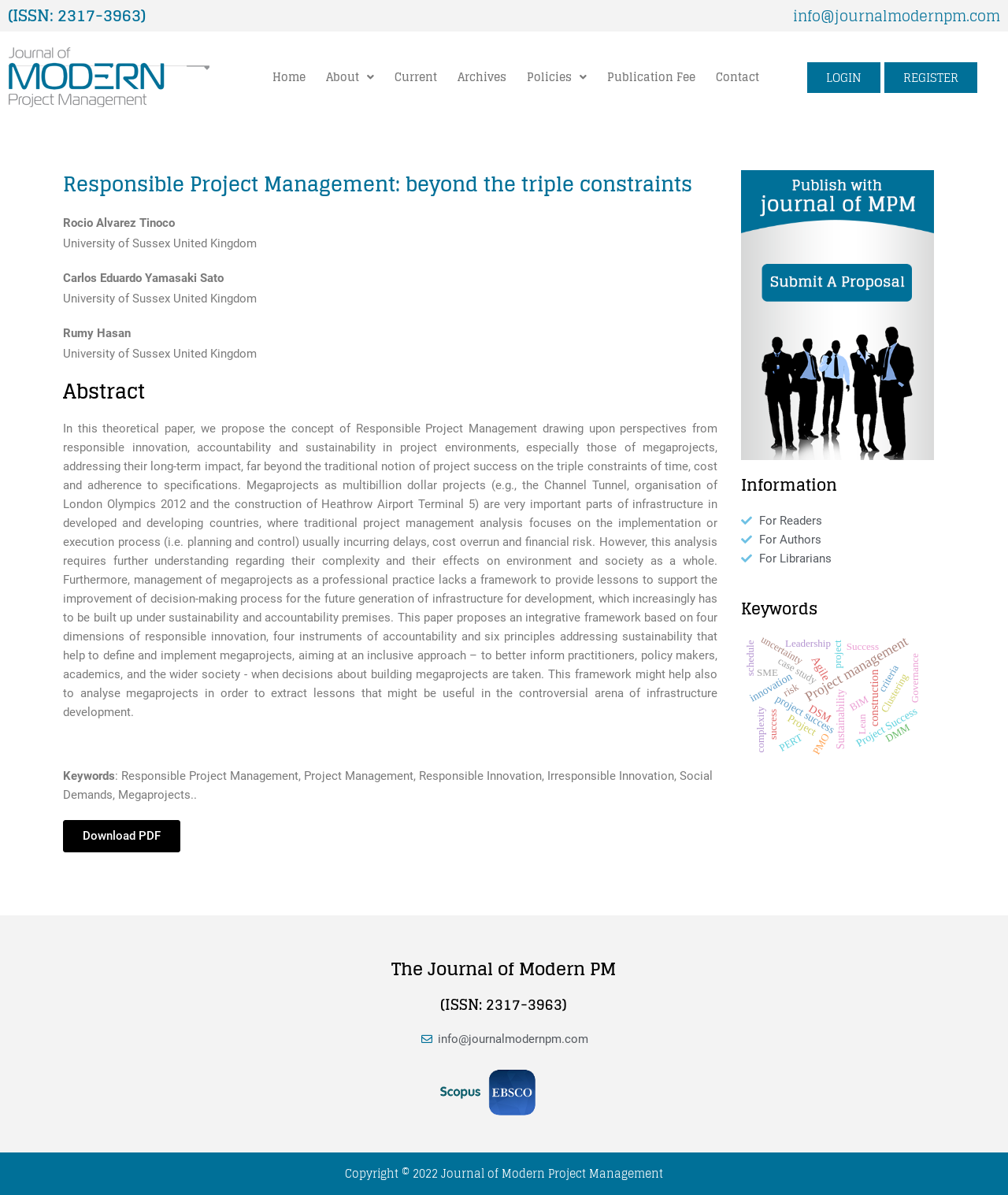What is the journal's ISSN number?
Answer the question with a single word or phrase, referring to the image.

2317-3963